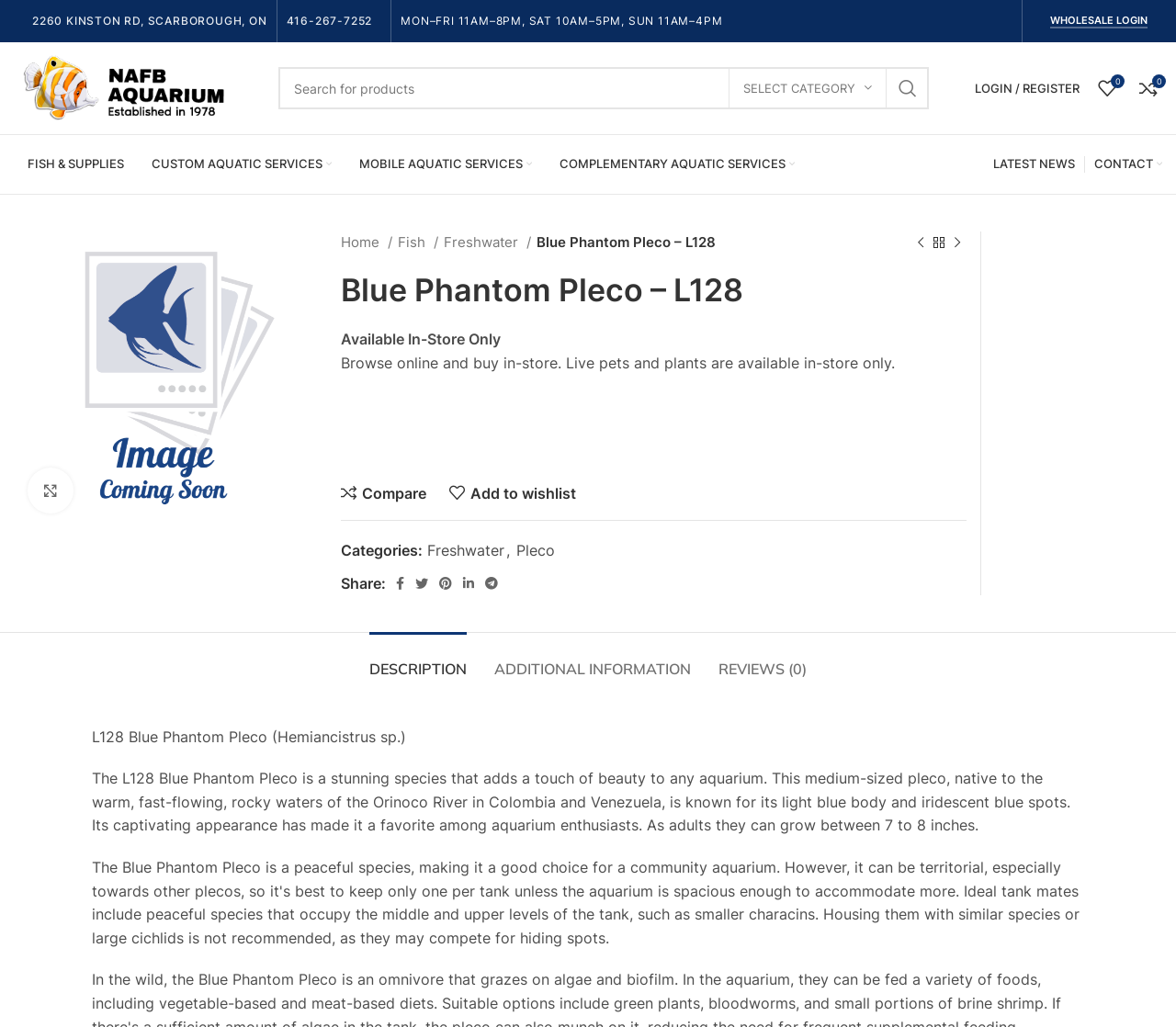Find the bounding box coordinates of the area to click in order to follow the instruction: "Contact Us using the CONTACT FORM".

None